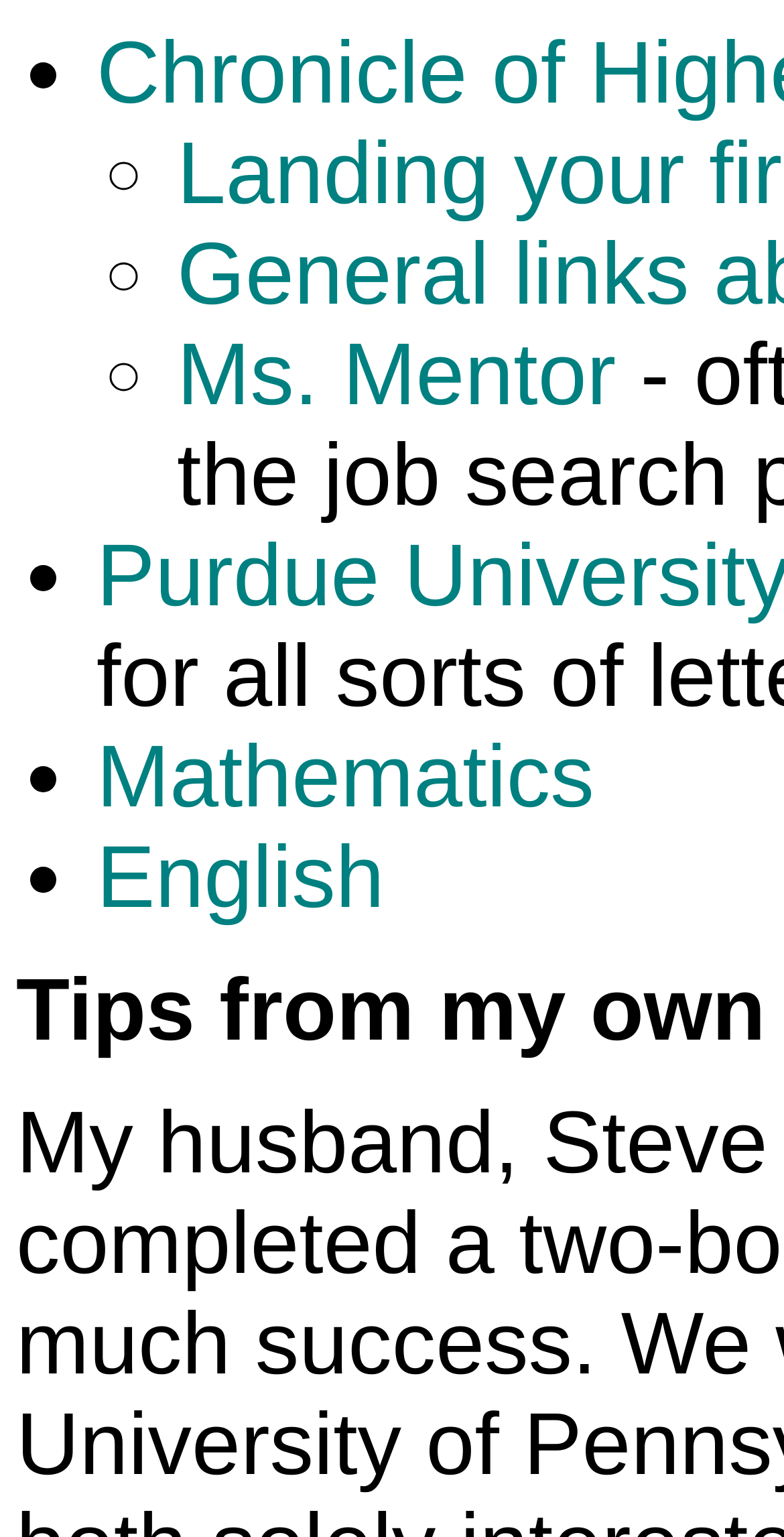What is the link below '◦'?
Look at the image and respond with a one-word or short-phrase answer.

Ms. Mentor